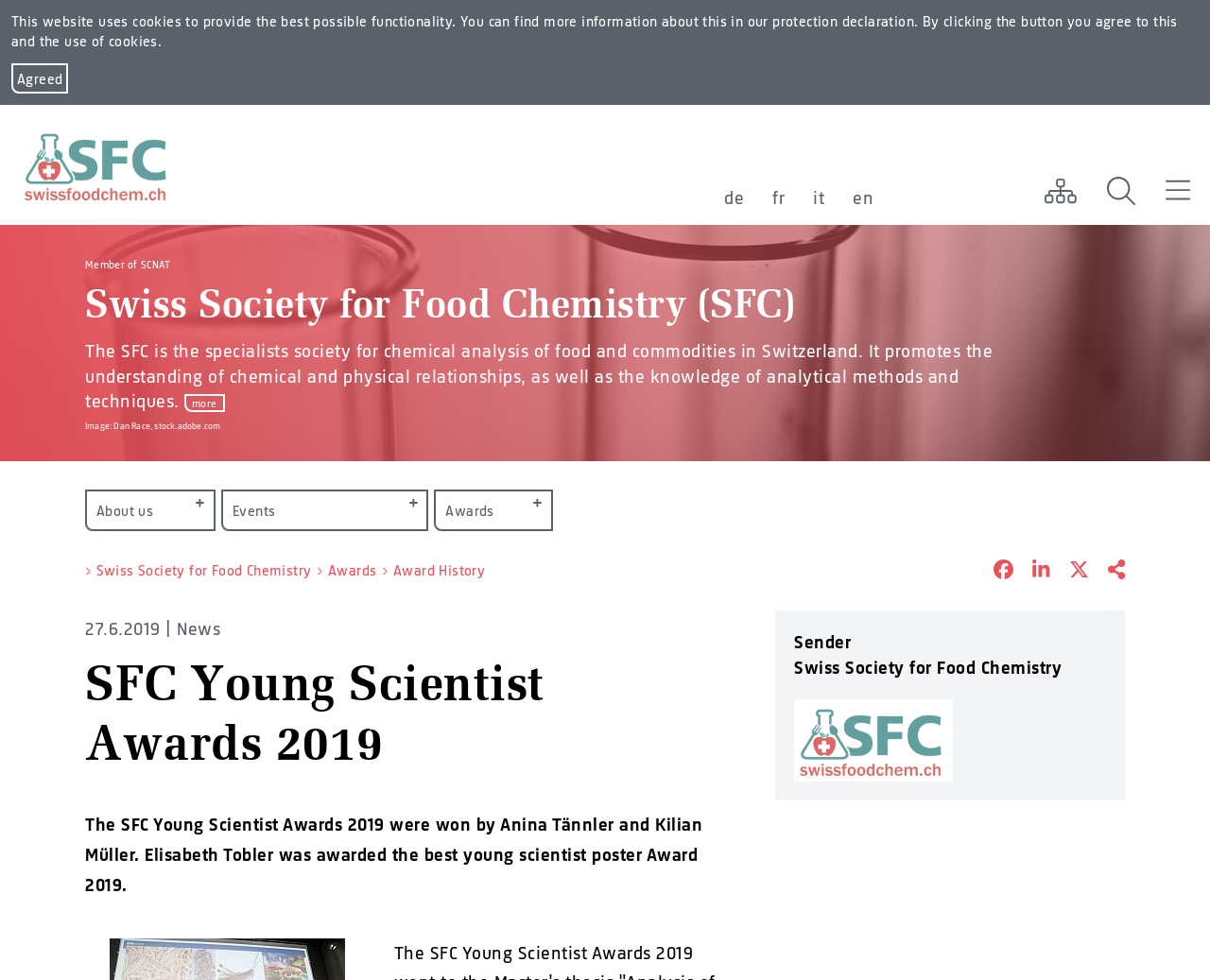What is the date mentioned in the news section?
Based on the image, respond with a single word or phrase.

27.6.2019